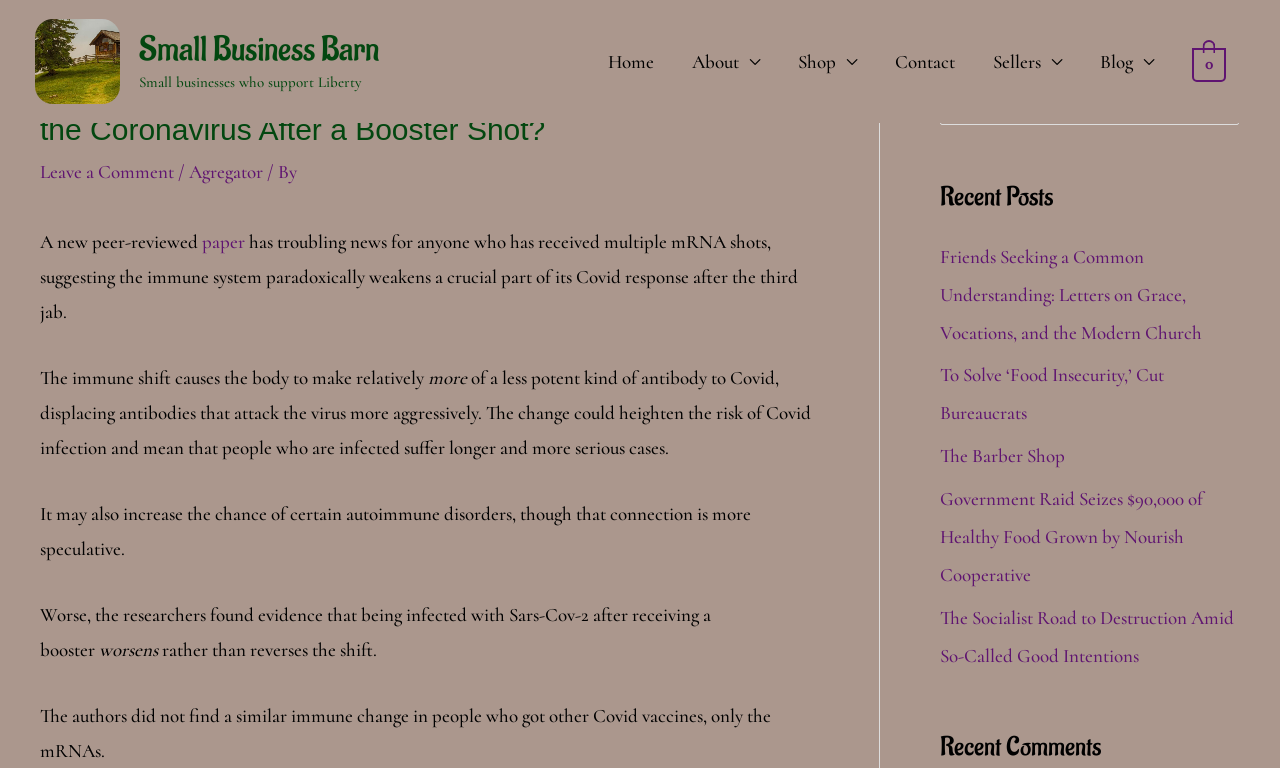What type of antibody does the body produce after the third jab?
Please respond to the question thoroughly and include all relevant details.

According to the article, after the third jab, the body produces a less potent kind of antibody to Covid, displacing antibodies that attack the virus more aggressively, as stated in the paragraph starting with 'The immune shift causes the body to make relatively...'.